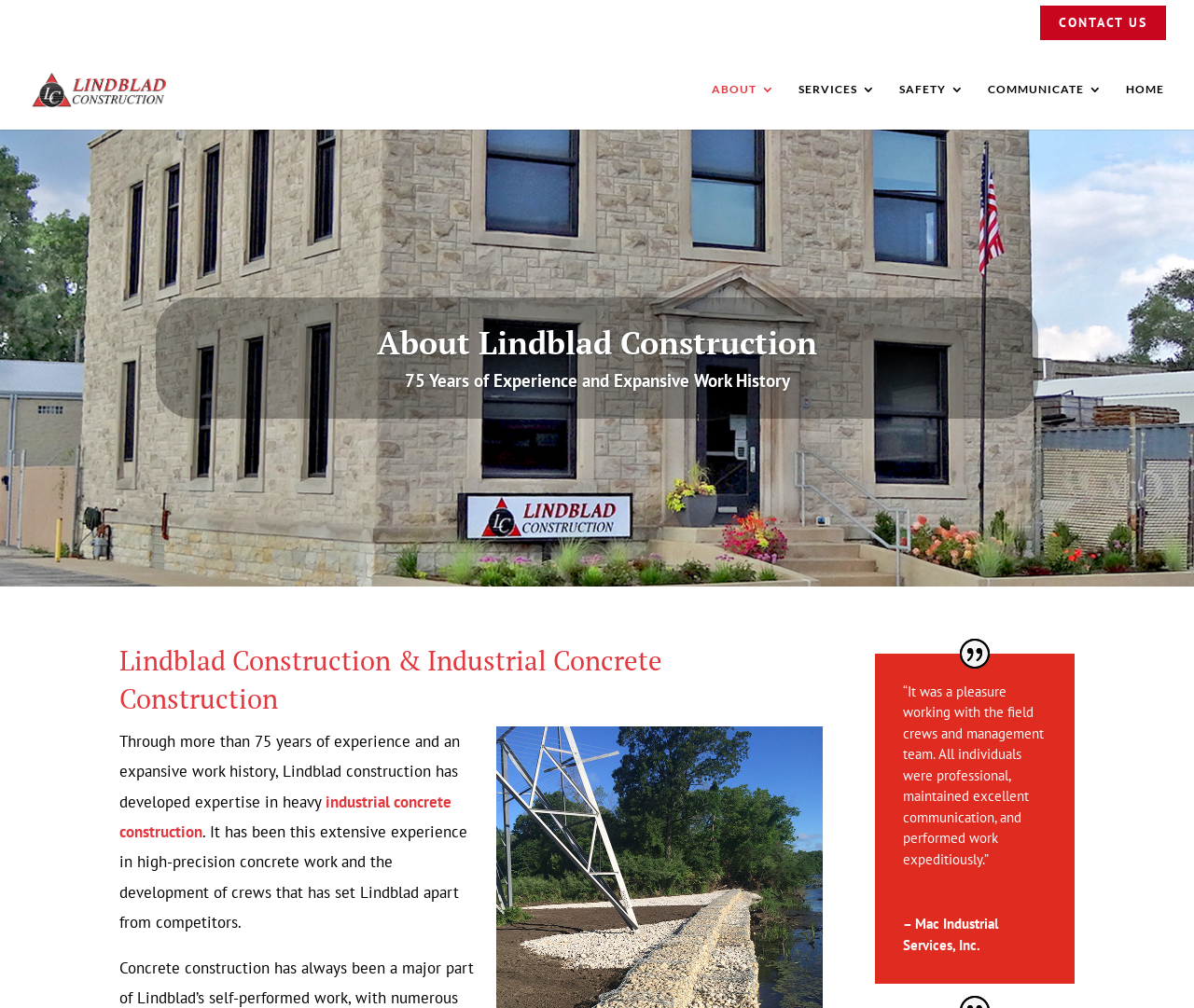Please locate the bounding box coordinates of the element that should be clicked to achieve the given instruction: "visit Lindblad Construction homepage".

[0.026, 0.078, 0.242, 0.095]